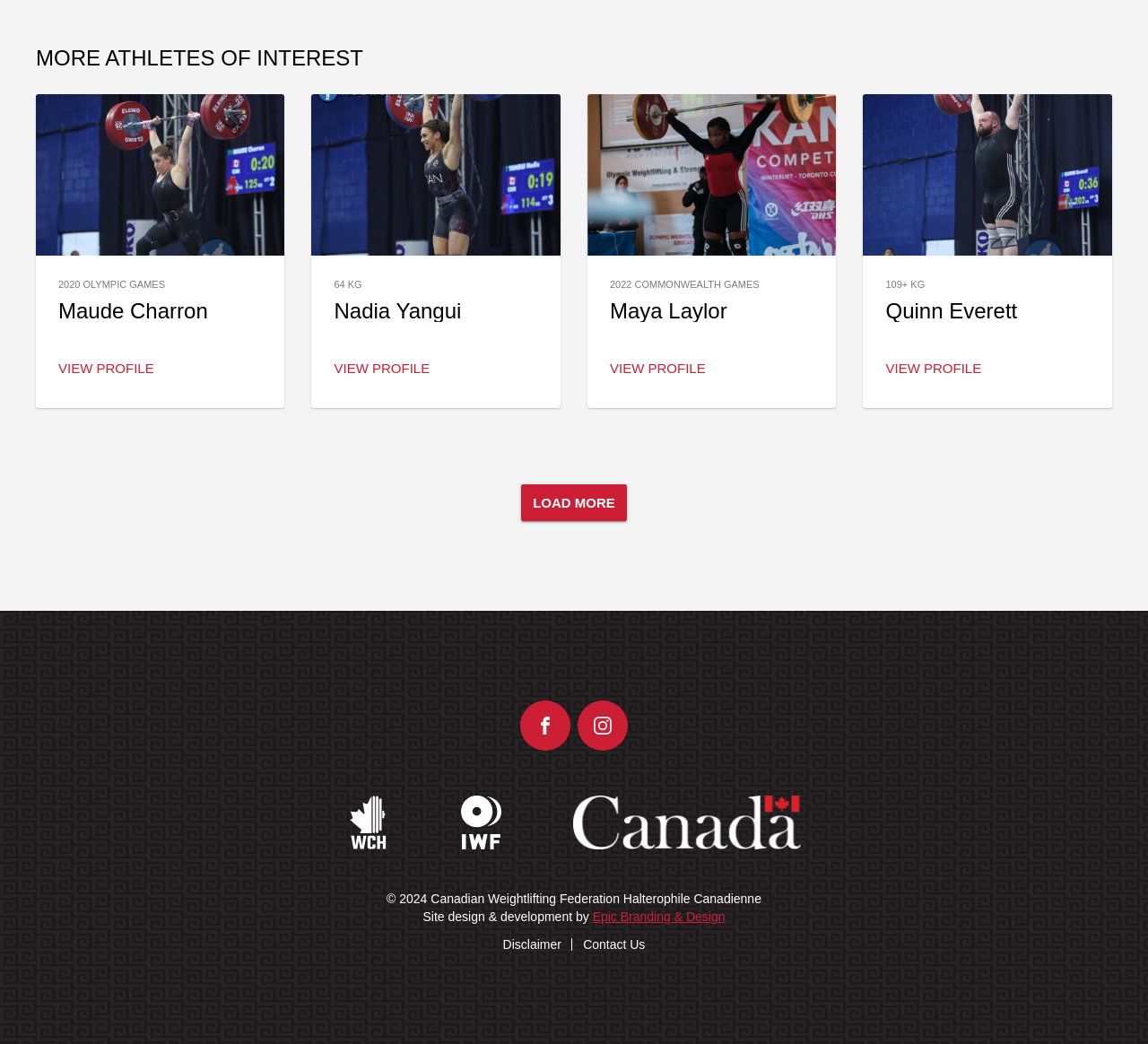What is the weight category of Nadia Yangui?
Examine the screenshot and reply with a single word or phrase.

64 KG